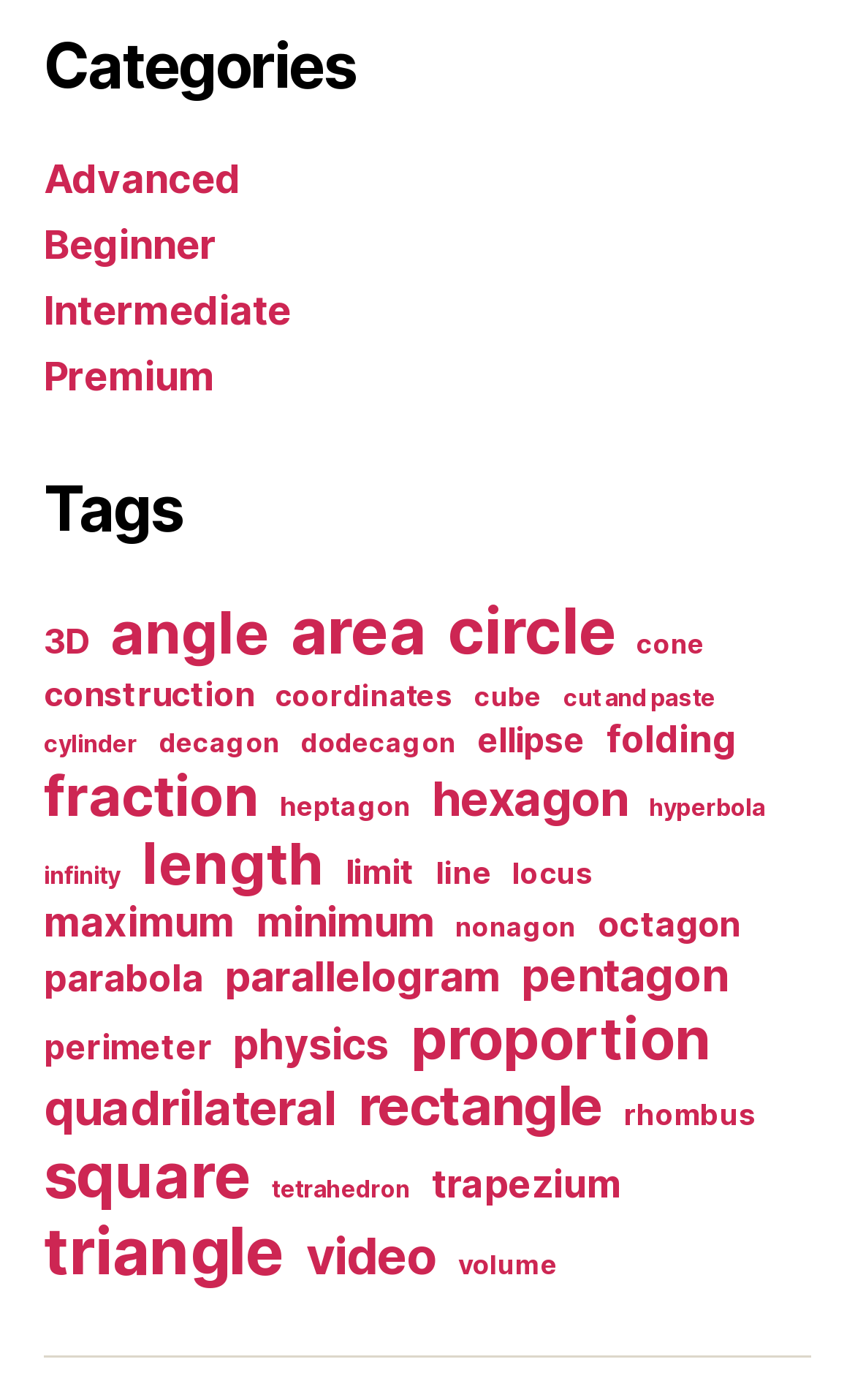What is the position of the 'Tags' heading on the webpage?
Carefully analyze the image and provide a thorough answer to the question.

By comparing the y1 and y2 coordinates of the bounding boxes, I can determine the vertical positions of the elements. The 'Tags' heading has a y1 coordinate of 0.338, which is greater than the y1 coordinate of the 'Categories' heading (0.021). Therefore, the 'Tags' heading is positioned below the 'Categories' heading.